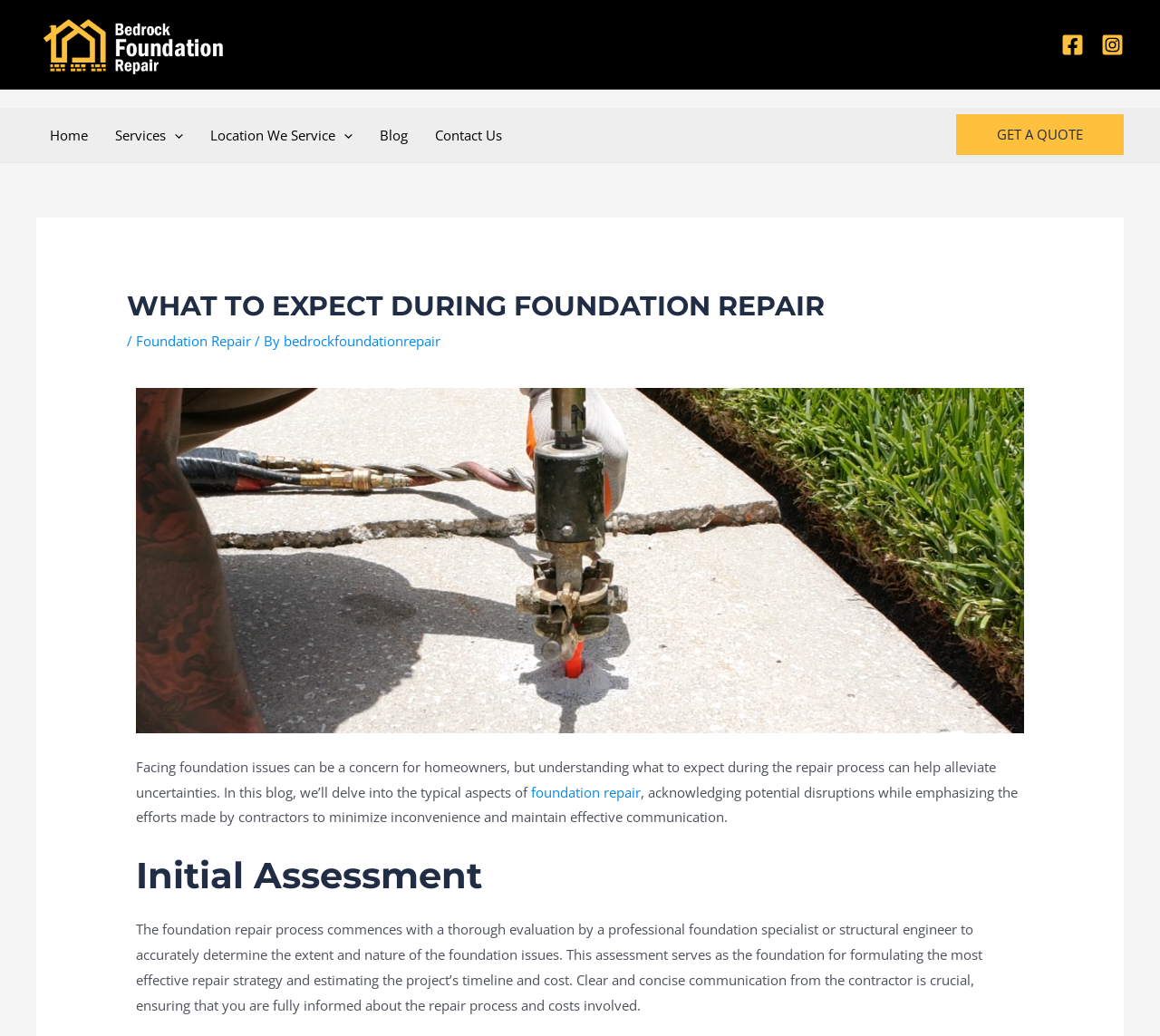Give a detailed account of the webpage.

The webpage is about foundation repair, specifically what to expect during the repair process. At the top left, there is a logo of "Bedrock Foundation Repair" with a link to the company's website. Below the logo, there is a navigation menu with links to "Home", "Services", "Location We Service", "Blog", and "Contact Us". Each link has a corresponding image.

On the top right, there are social media links to Facebook and Instagram, each with an image. Below these links, there is a call-to-action button "GET A QUOTE" in a prominent position.

The main content of the webpage is divided into sections. The first section has a heading "WHAT TO EXPECT DURING FOUNDATION REPAIR" and a brief introduction to the blog post. The introduction explains that understanding the foundation repair process can help alleviate uncertainties for homeowners.

The next section is about the initial assessment, which is the first step in the foundation repair process. This section has a heading "Initial Assessment" and a detailed description of what to expect during this step. The text explains that a professional foundation specialist or structural engineer will evaluate the foundation issues and determine the most effective repair strategy.

Overall, the webpage has a clear structure, with a prominent call-to-action button and a detailed explanation of the foundation repair process.